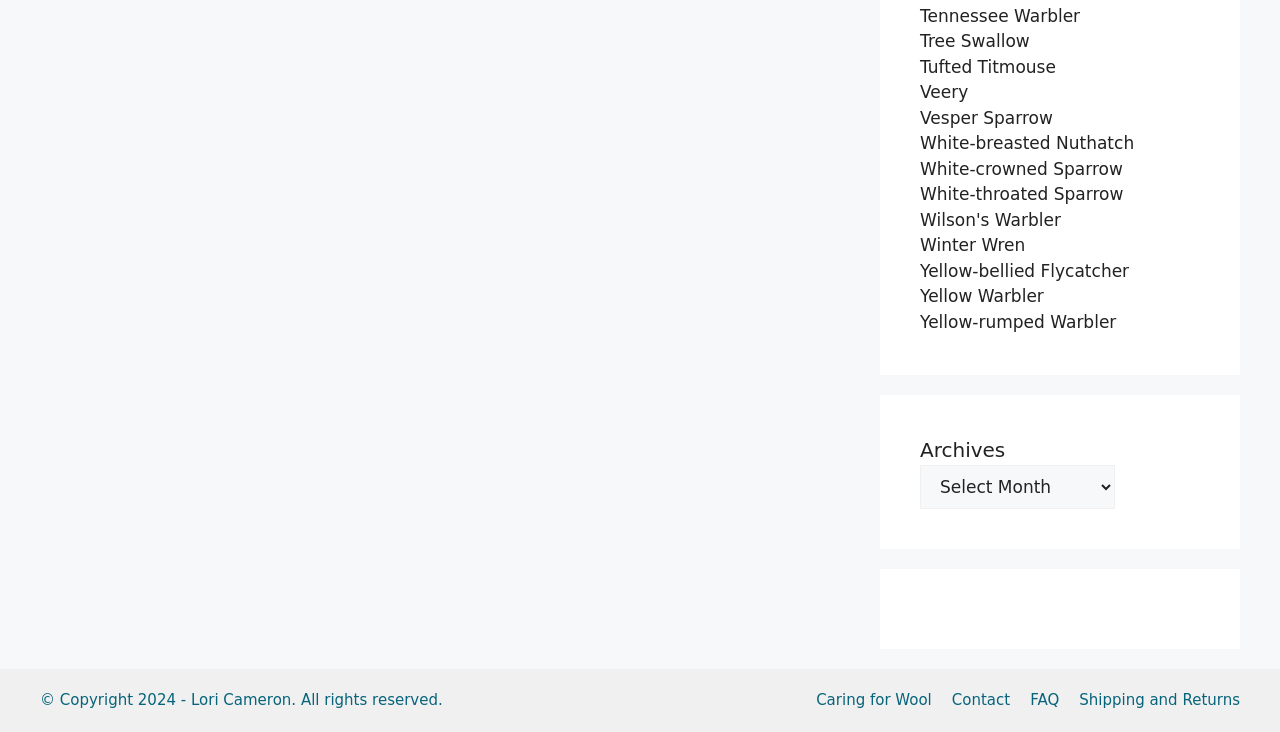Respond with a single word or phrase to the following question:
What are the other sections available on this website?

Caring for Wool, Contact, FAQ, Shipping and Returns